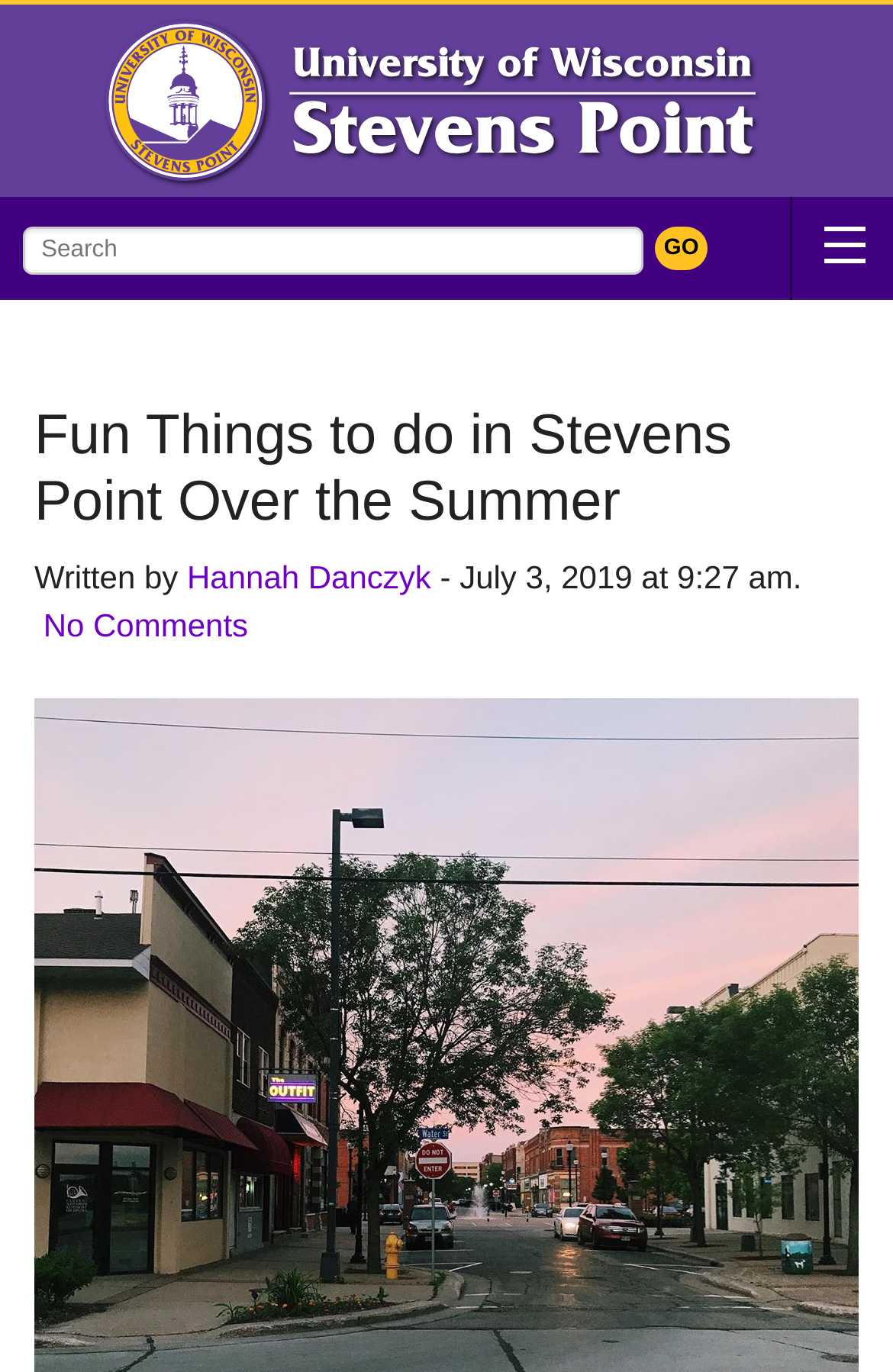Based on the image, provide a detailed and complete answer to the question: 
Who wrote the article?

I found the answer by looking at the link element with the text 'Hannah Danczyk' which is located below the heading 'Fun Things to do in Stevens Point Over the Summer' and is labeled as 'Written by'.